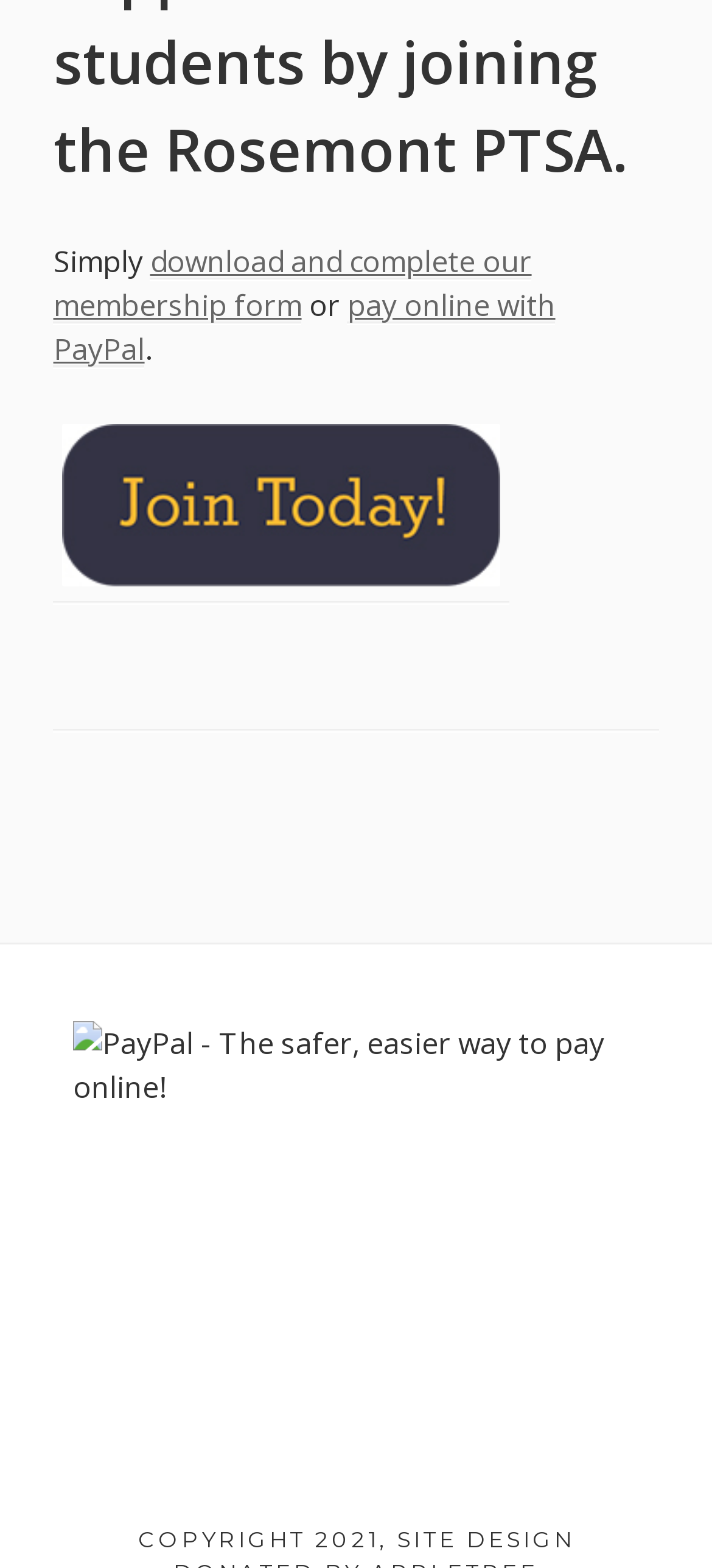Locate the bounding box coordinates of the clickable element to fulfill the following instruction: "download and complete the membership form". Provide the coordinates as four float numbers between 0 and 1 in the format [left, top, right, bottom].

[0.075, 0.154, 0.747, 0.208]